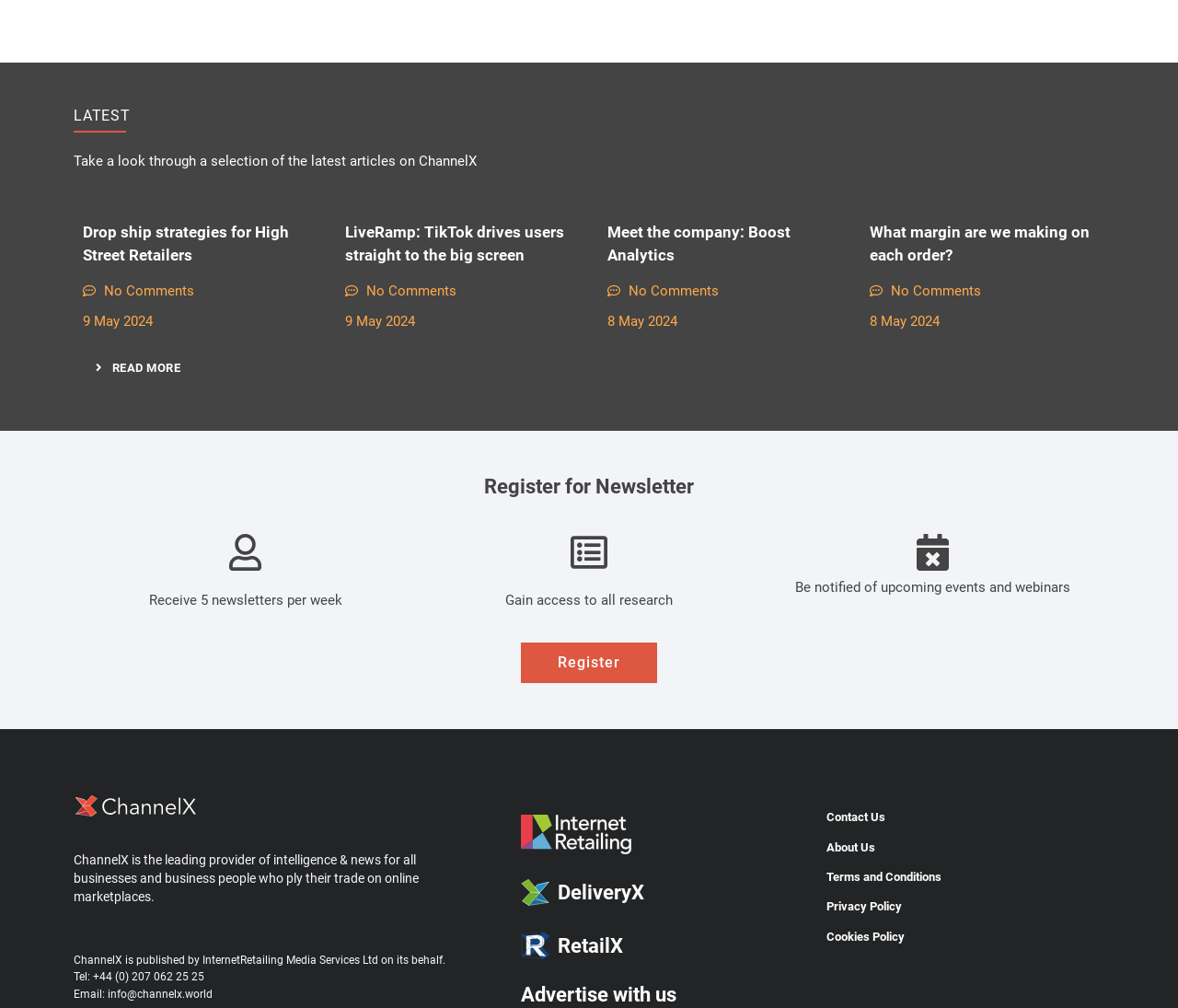Find the bounding box coordinates corresponding to the UI element with the description: "Terms and Conditions". The coordinates should be formatted as [left, top, right, bottom], with values as floats between 0 and 1.

[0.686, 0.856, 0.93, 0.885]